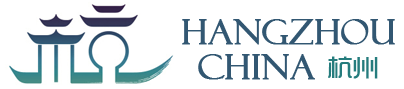What country is Hangzhou located in?
Refer to the image and provide a concise answer in one word or phrase.

China